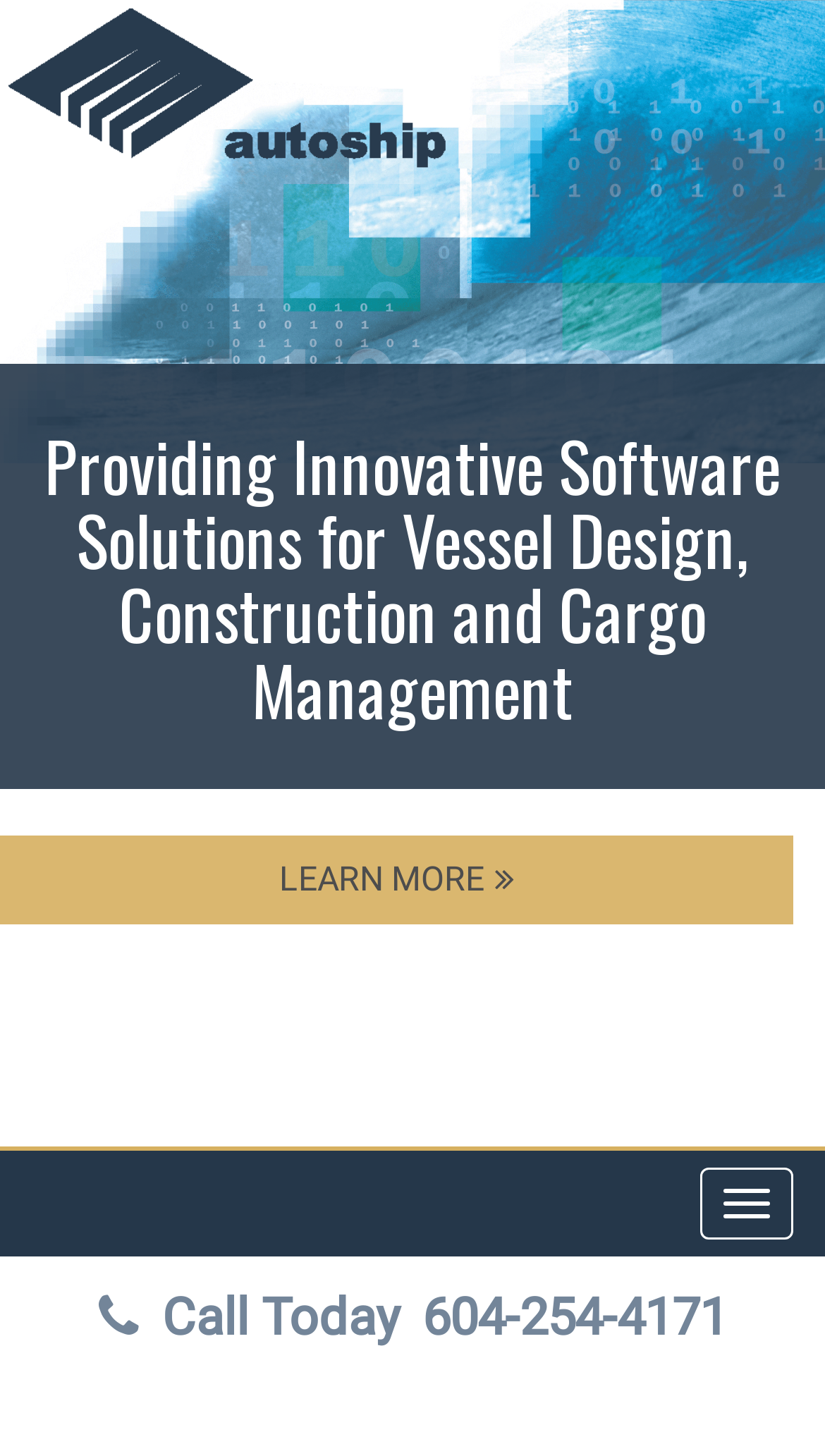Provide the text content of the webpage's main heading.

Autoship and Autohydro at Pesquera Diamante